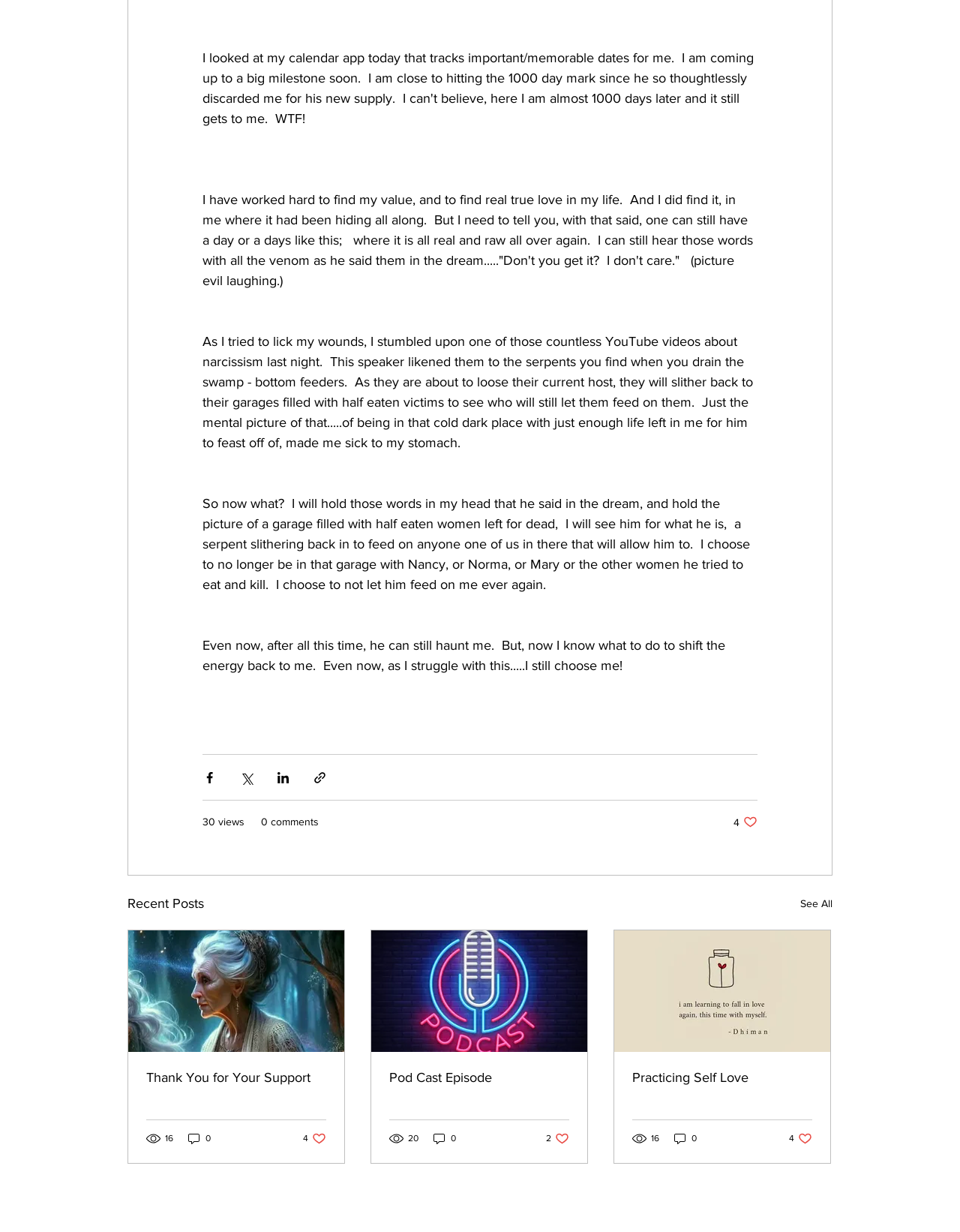Identify and provide the bounding box coordinates of the UI element described: "parent_node: Pod Cast Episode". The coordinates should be formatted as [left, top, right, bottom], with each number being a float between 0 and 1.

[0.387, 0.755, 0.612, 0.854]